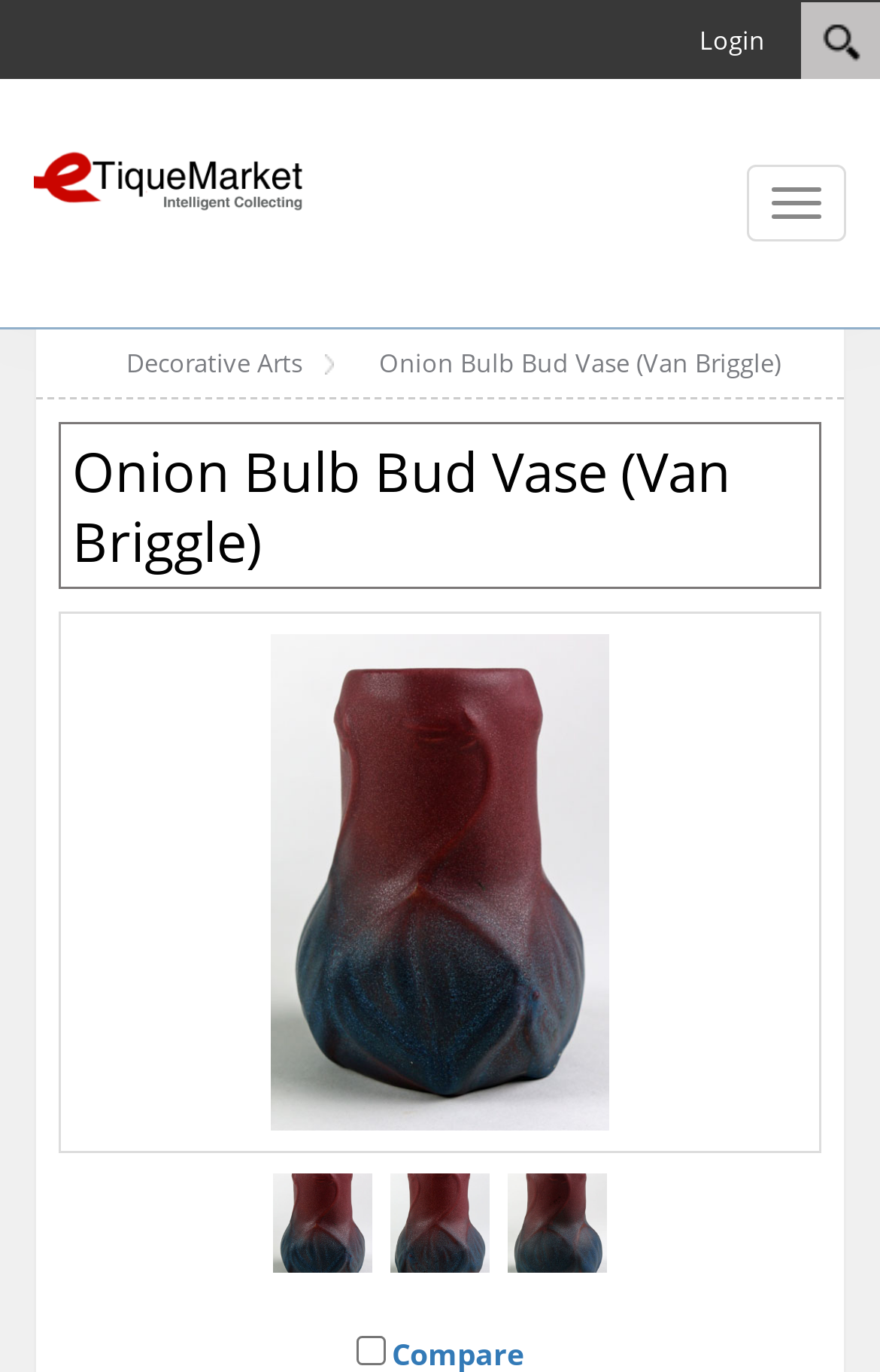Determine the bounding box of the UI component based on this description: "Toggle navigation". The bounding box coordinates should be four float values between 0 and 1, i.e., [left, top, right, bottom].

[0.849, 0.12, 0.962, 0.176]